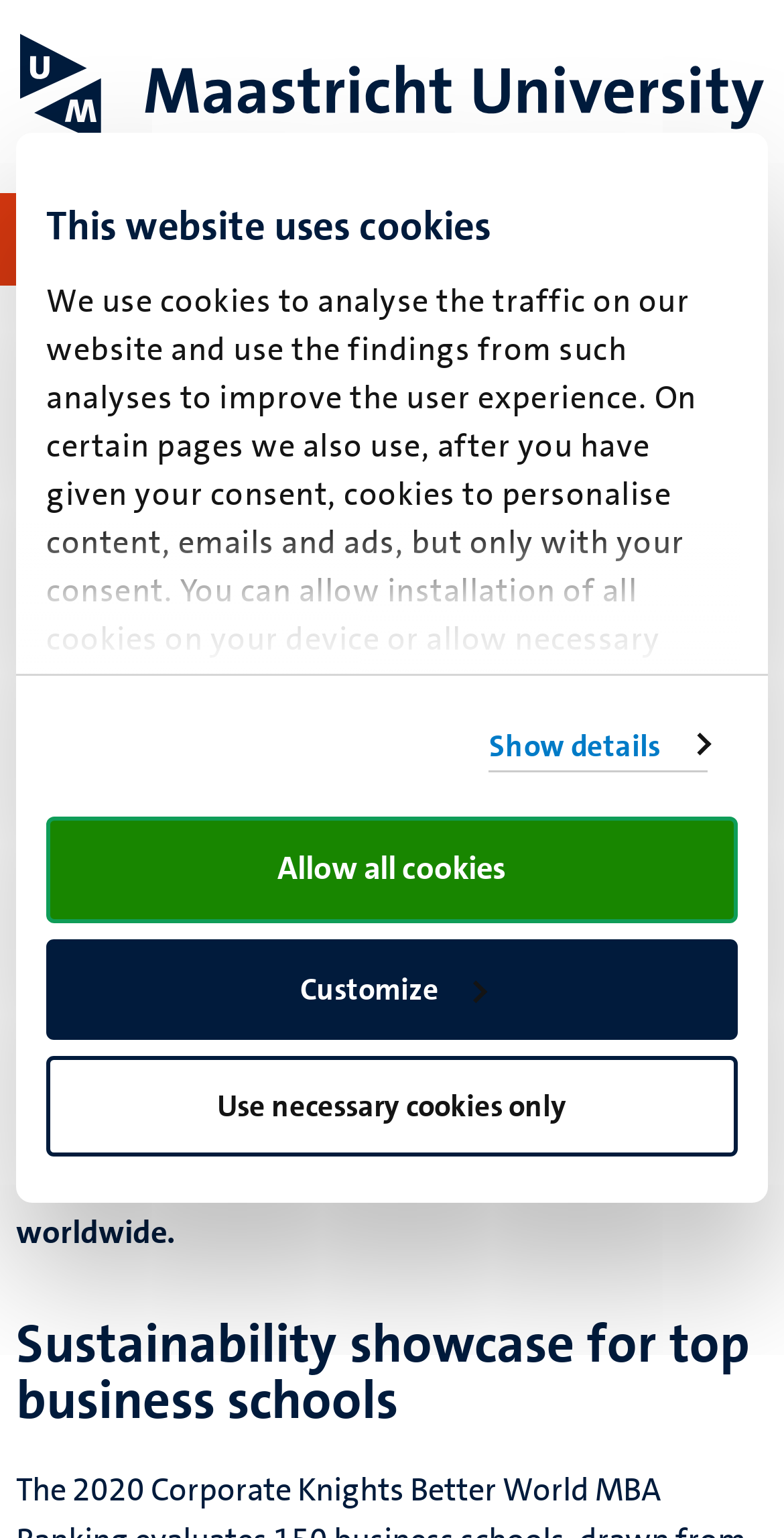Extract the main headline from the webpage and generate its text.

MaastrichtMBA among the world’s best sustainable MBAs